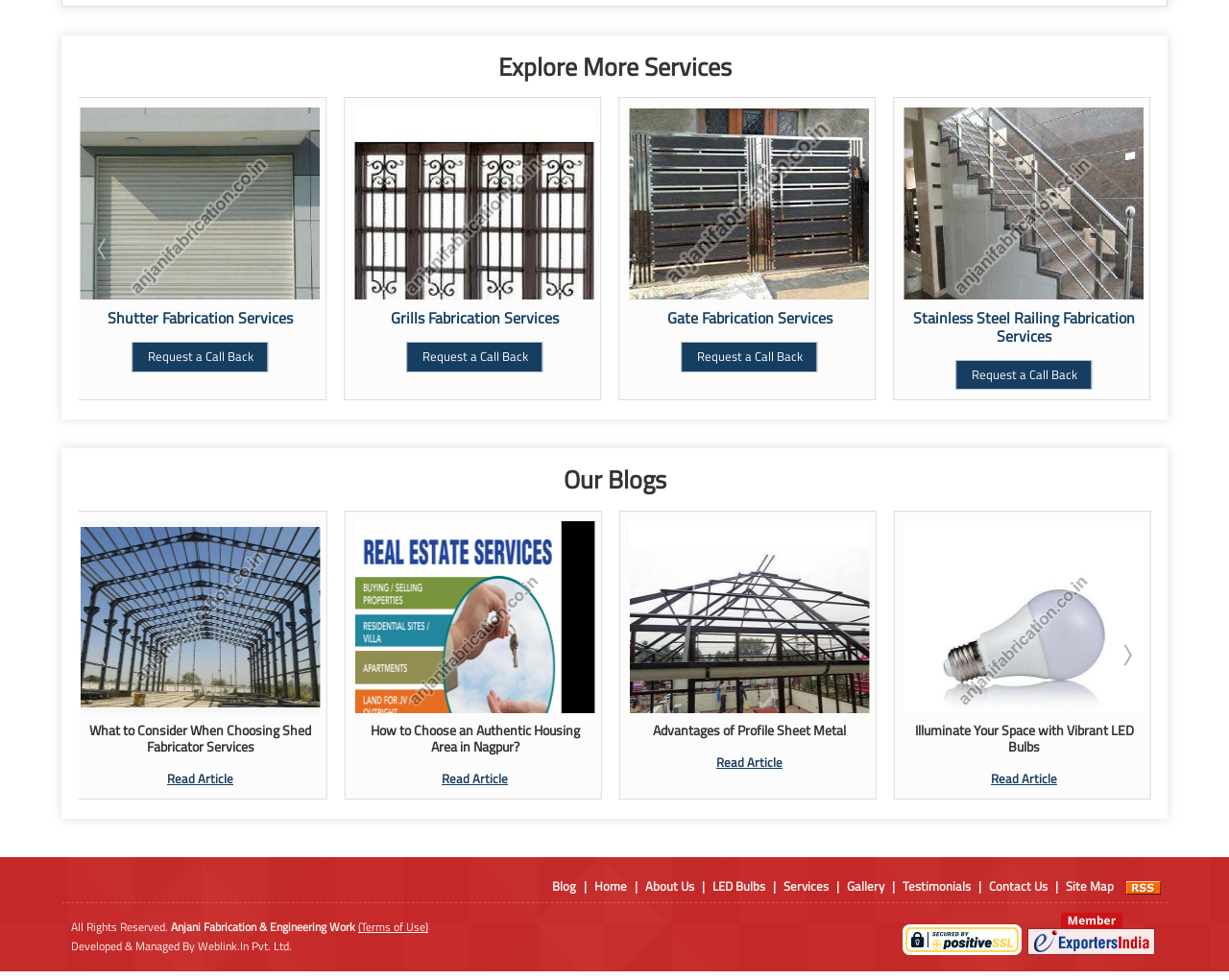From the screenshot, find the bounding box of the UI element matching this description: "Site Map". Supply the bounding box coordinates in the form [left, top, right, bottom], each a float between 0 and 1.

[0.867, 0.894, 0.906, 0.914]